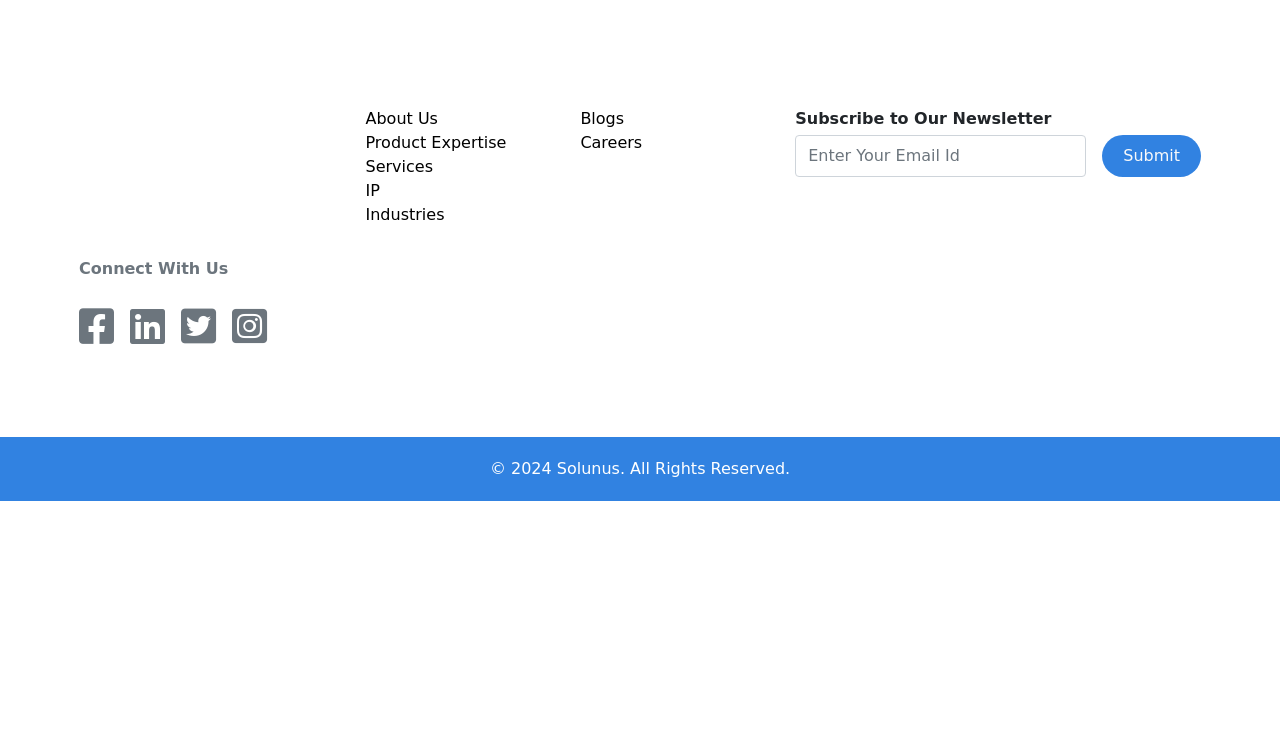Respond to the question with just a single word or phrase: 
How many social media links are there in the footer?

4